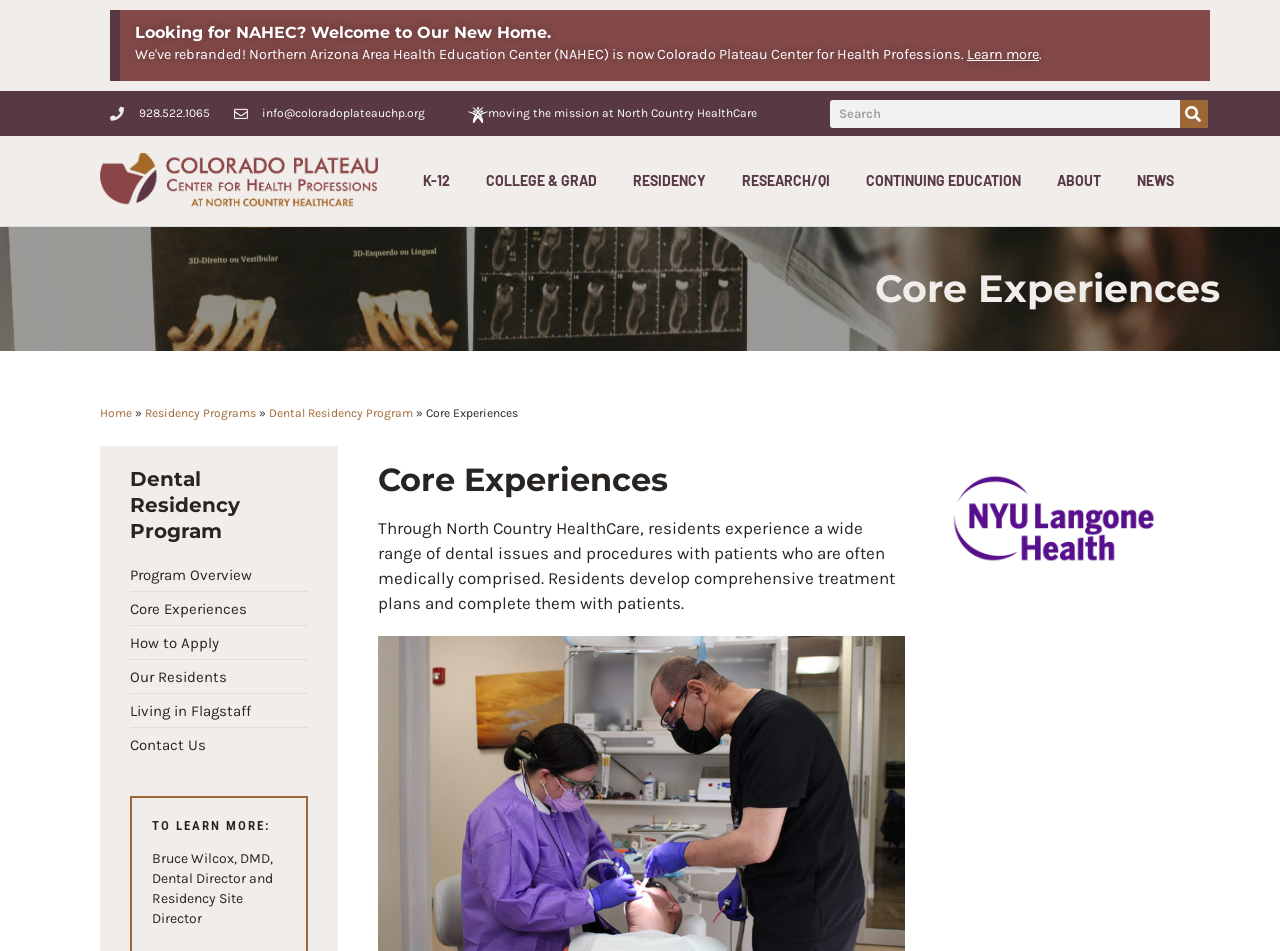What is the phone number to contact?
Please provide a single word or phrase as the answer based on the screenshot.

928.522.1065